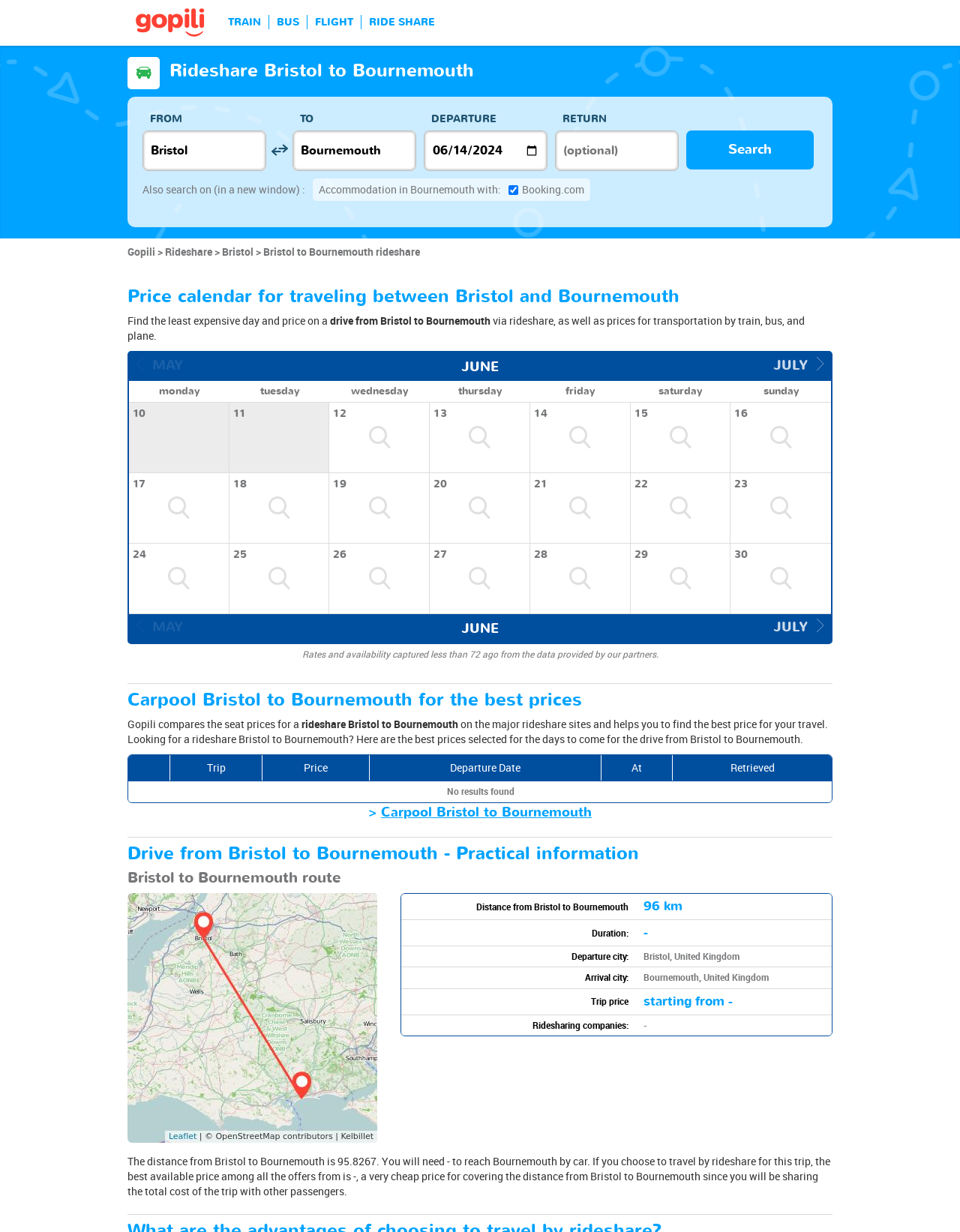Locate the bounding box coordinates of the element that needs to be clicked to carry out the instruction: "Select departure date". The coordinates should be given as four float numbers ranging from 0 to 1, i.e., [left, top, right, bottom].

[0.441, 0.106, 0.57, 0.138]